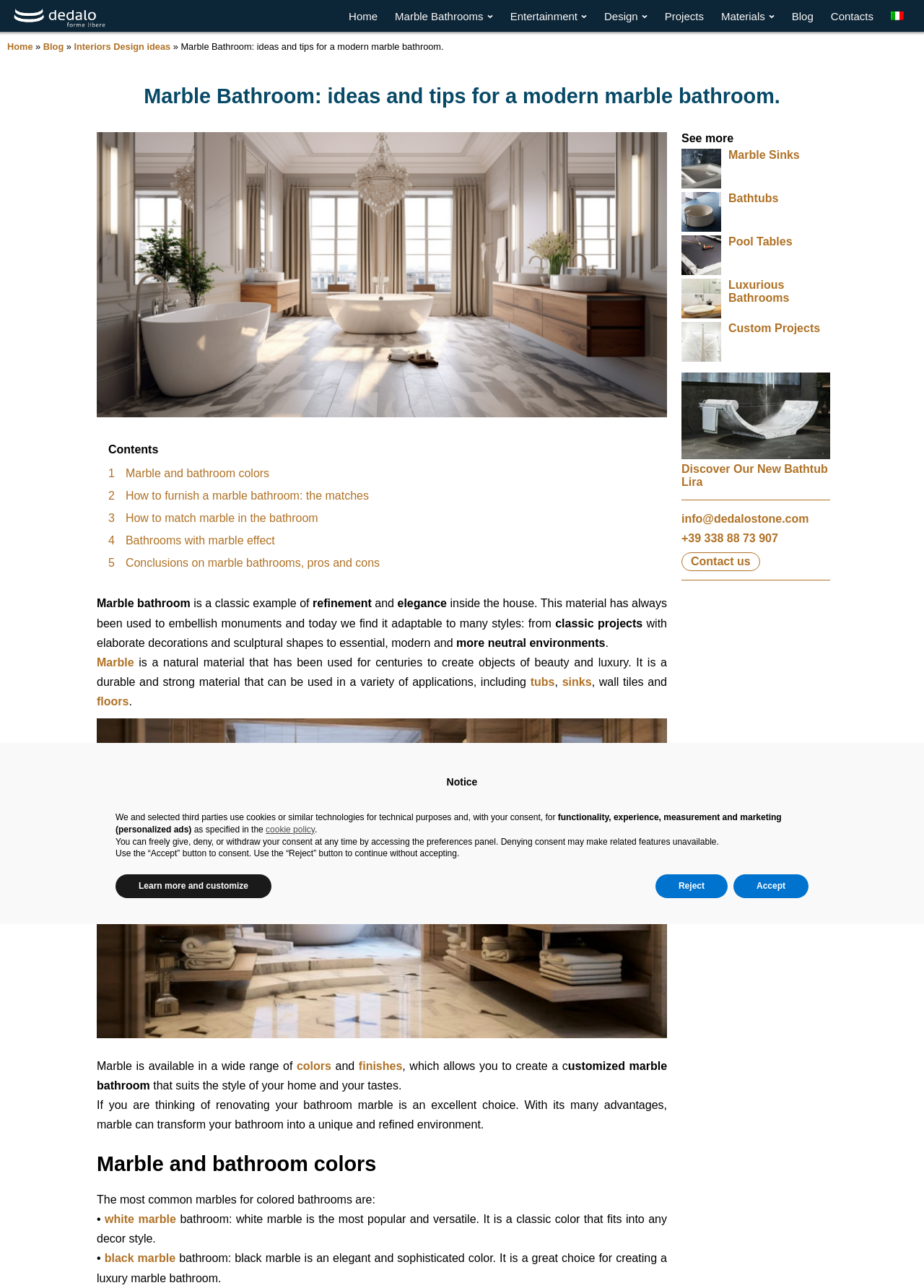Find the bounding box coordinates corresponding to the UI element with the description: "Other Services". The coordinates should be formatted as [left, top, right, bottom], with values as floats between 0 and 1.

[0.654, 0.1, 0.835, 0.127]